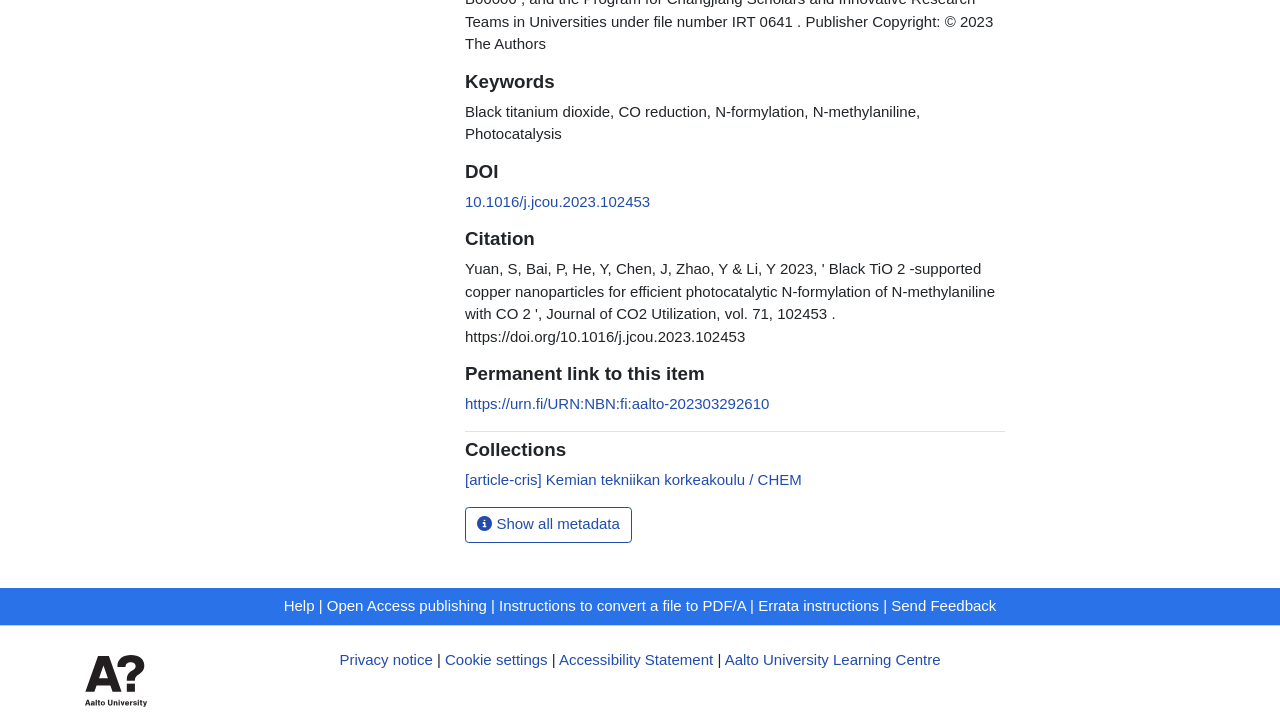What is the university associated with this article?
Based on the image, respond with a single word or phrase.

Aalto University